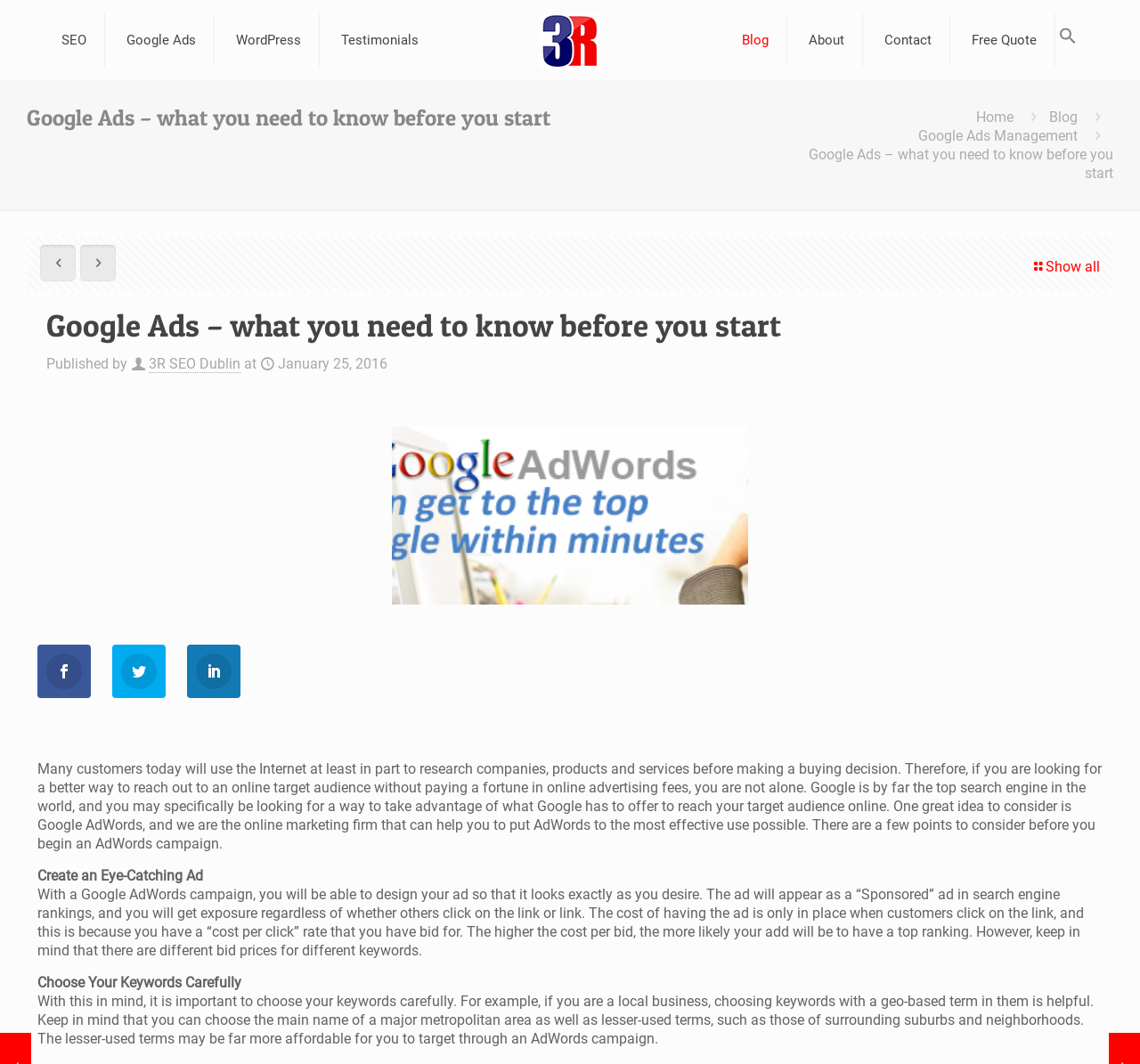Determine the bounding box coordinates of the clickable element necessary to fulfill the instruction: "Visit the 'Blog' page". Provide the coordinates as four float numbers within the 0 to 1 range, i.e., [left, top, right, bottom].

[0.92, 0.102, 0.945, 0.118]